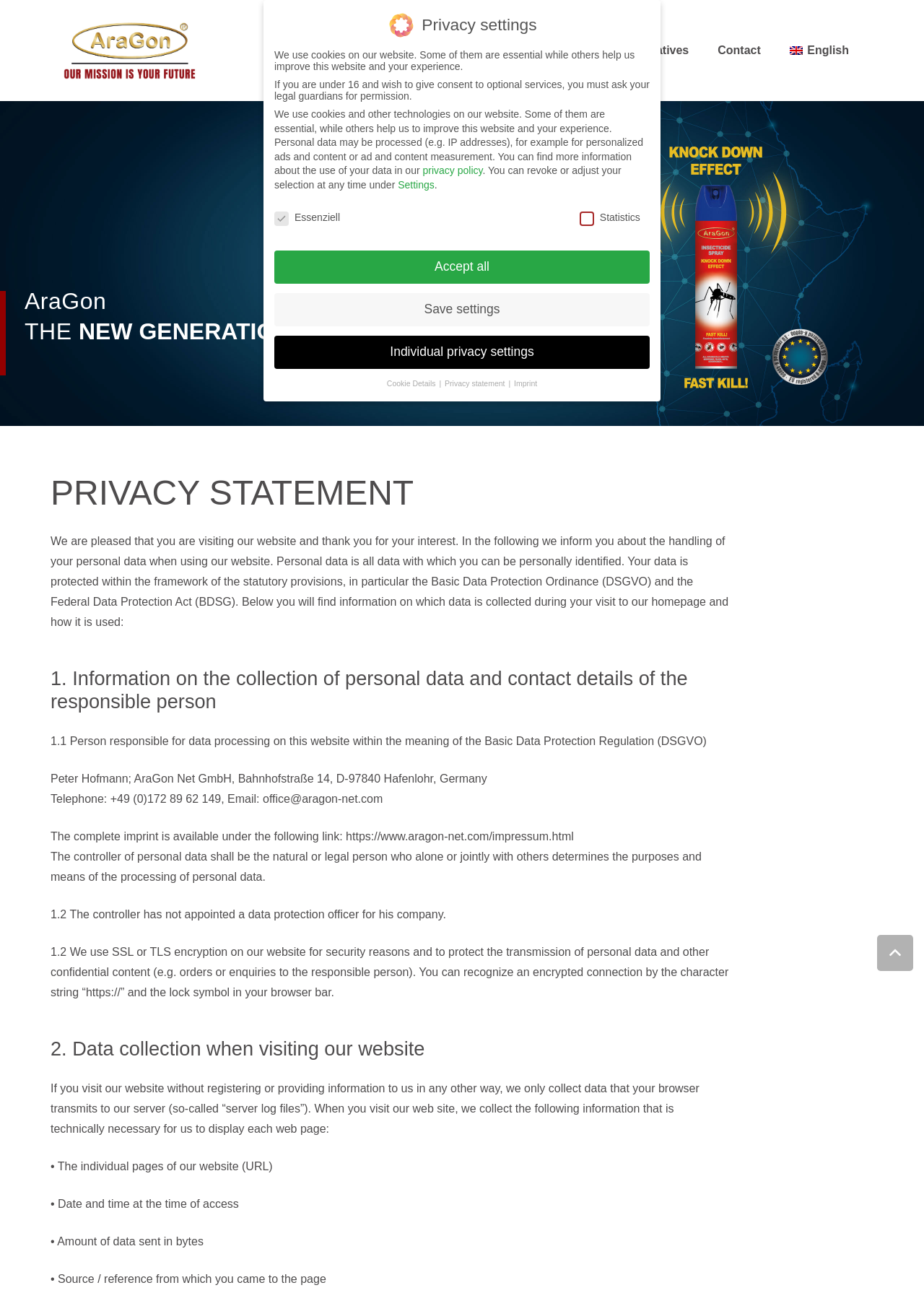What is the title of the first heading on this webpage?
Using the information presented in the image, please offer a detailed response to the question.

The title of the first heading on this webpage is 'PRIVACY STATEMENT' with bounding box coordinates [0.055, 0.362, 0.791, 0.393]. It is a heading element that indicates the start of the privacy statement section.